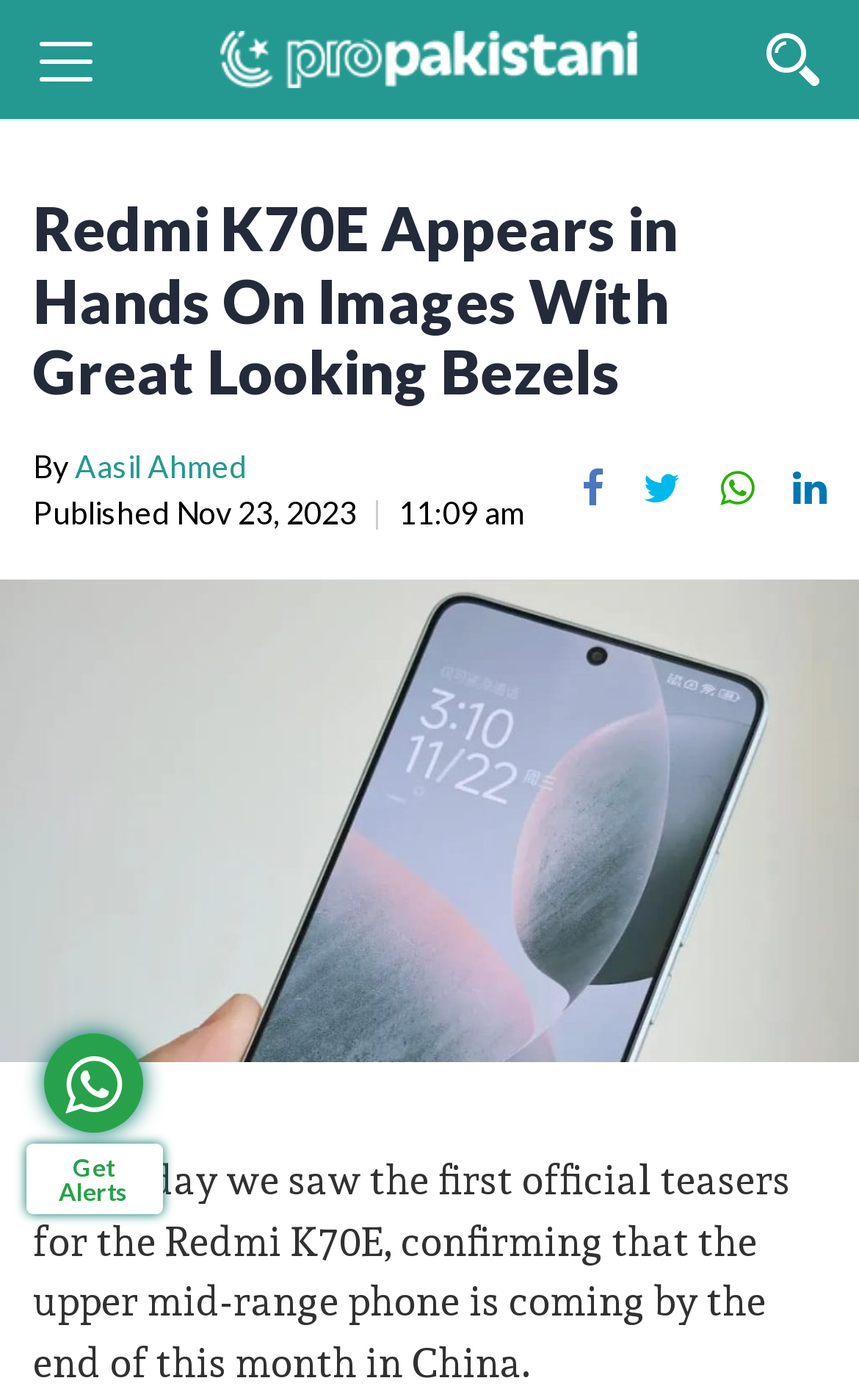Provide a one-word or one-phrase answer to the question:
When was the article published?

Nov 23, 2023